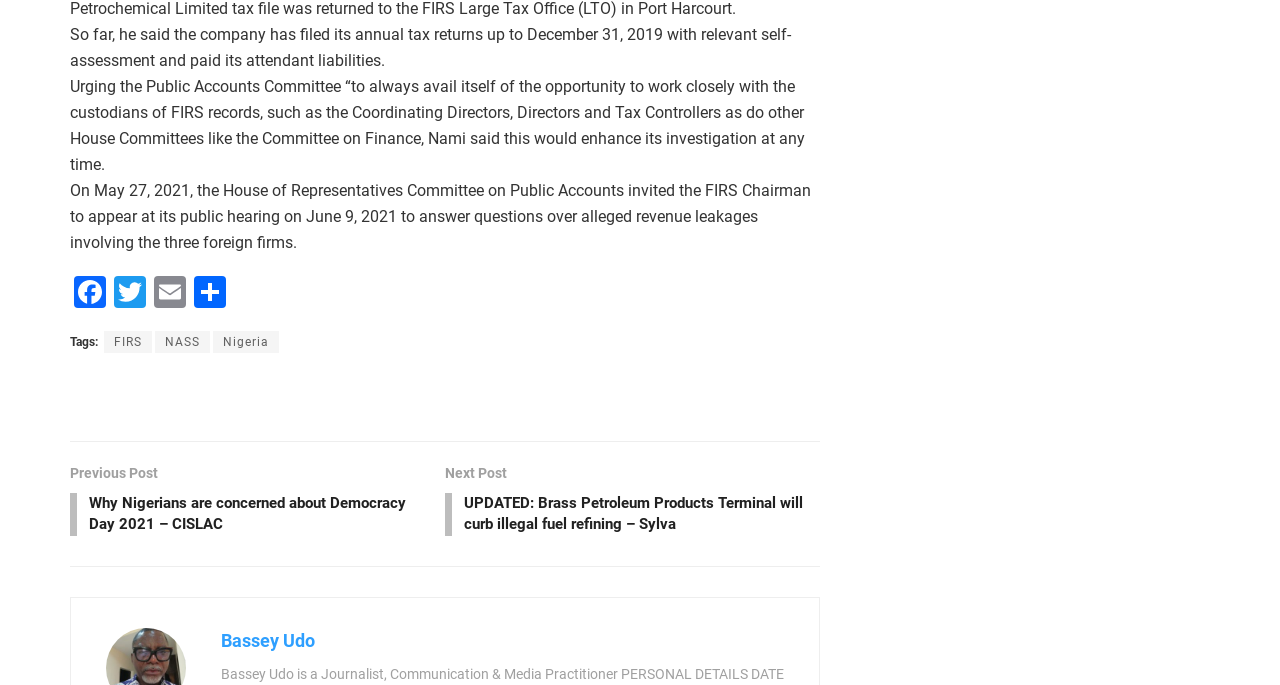Locate the UI element described as follows: "Bassey Udo". Return the bounding box coordinates as four float numbers between 0 and 1 in the order [left, top, right, bottom].

[0.173, 0.924, 0.246, 0.955]